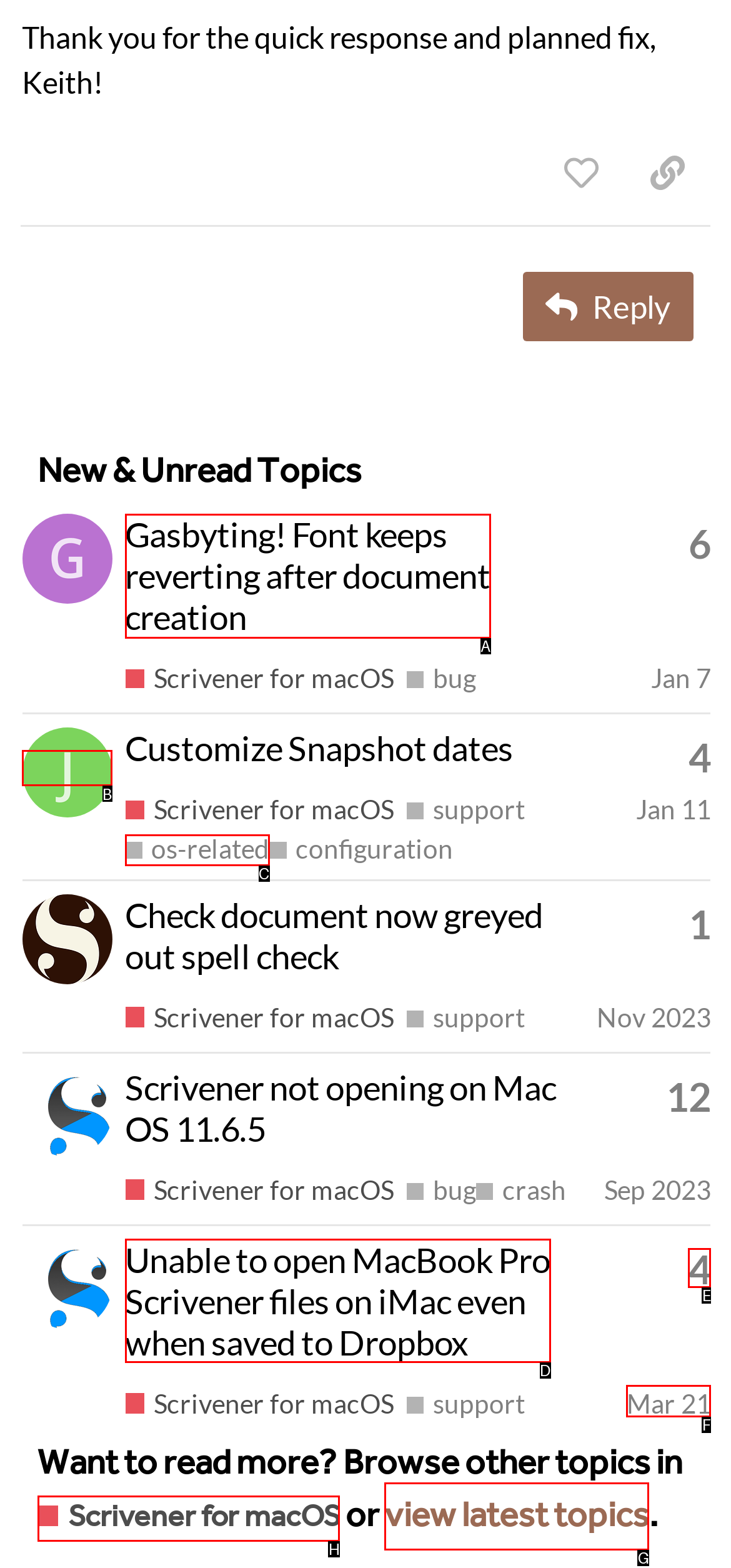Point out the HTML element I should click to achieve the following: view topic details Reply with the letter of the selected element.

A